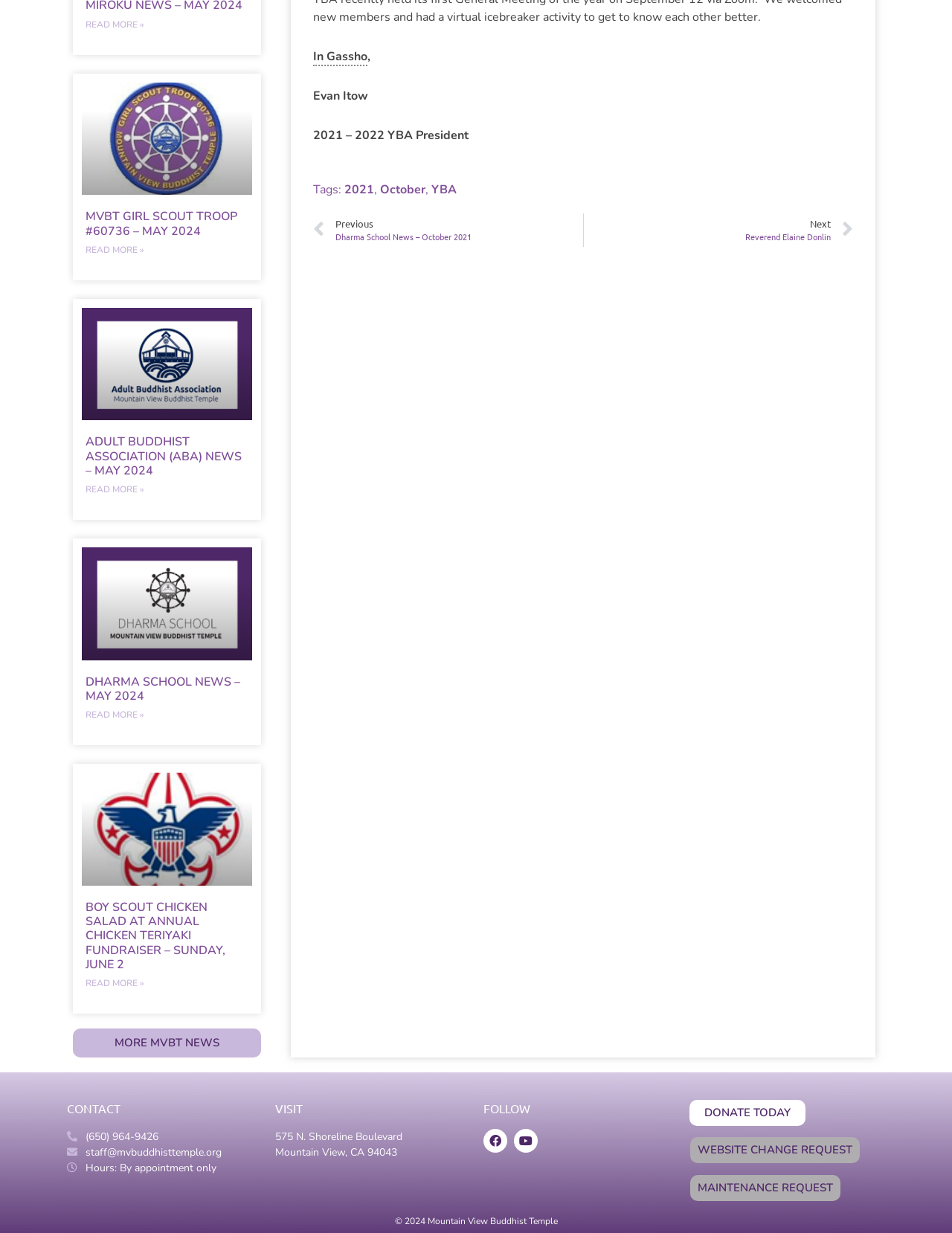What is the phone number of the temple? Examine the screenshot and reply using just one word or a brief phrase.

(650) 964-9426